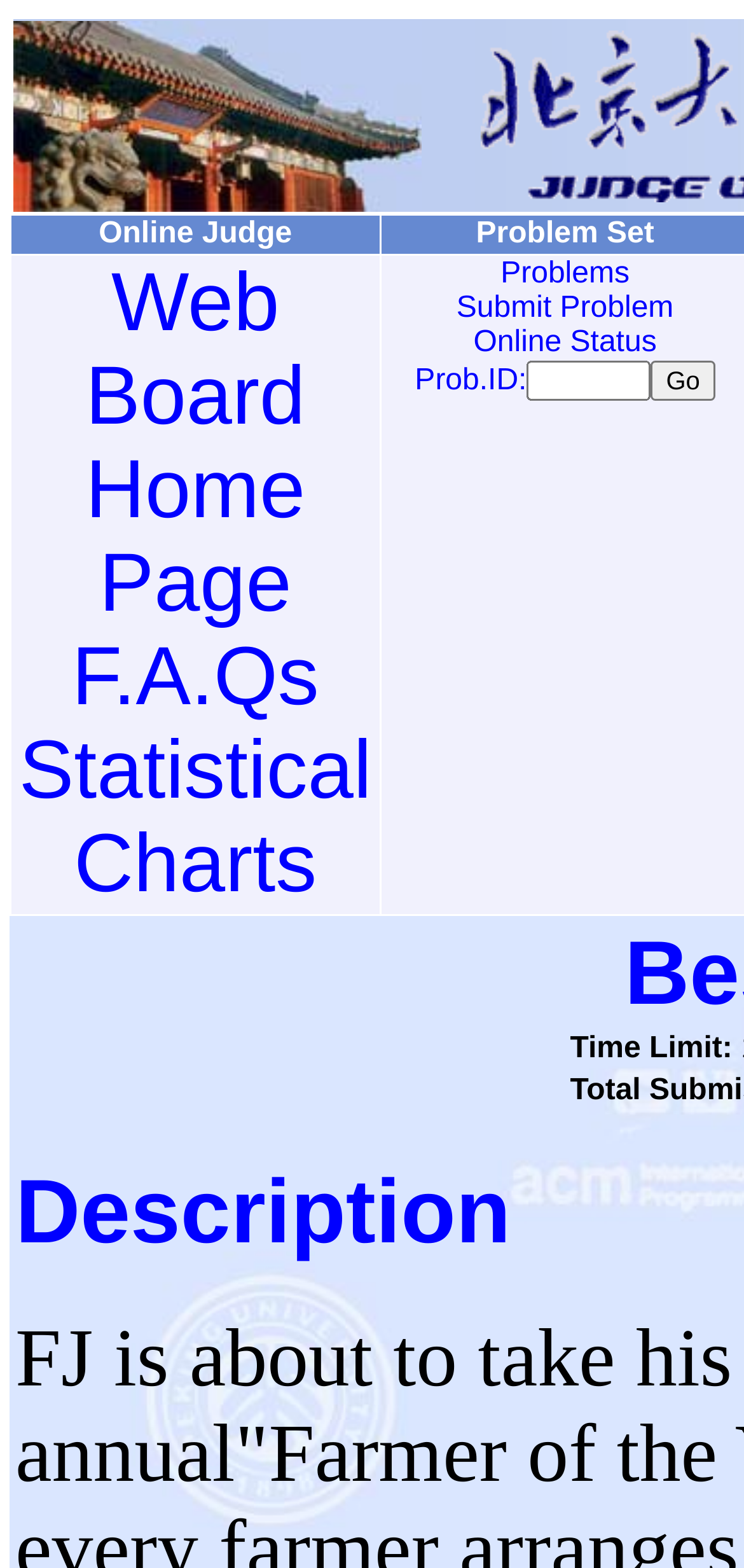Create an elaborate caption for the webpage.

The webpage is titled "3617 -- Best Cow Line" and appears to be a platform for online judging and problem-solving. At the top-left corner, there is a grid cell containing an image. Below the image, there is a column header labeled "Online Judge". 

To the right of the image, there is a grid cell with a list of links, including "Web Board", "Home Page", "F.A.Qs", and "Statistical Charts". These links are stacked vertically, with "Web Board" at the top and "Statistical Charts" at the bottom. 

On the right side of the page, there are more links, including "Problems", "Submit Problem", and "Online Status". These links are also stacked vertically, with "Problems" at the top and "Online Status" at the bottom. 

Below the links, there is a section with a label "Prob.ID:" followed by a text box and a "Go" button. This section appears to be a search or filtering function for problems. 

At the bottom of the page, there is a section labeled "Description", which may contain a detailed description of the problems or the platform.